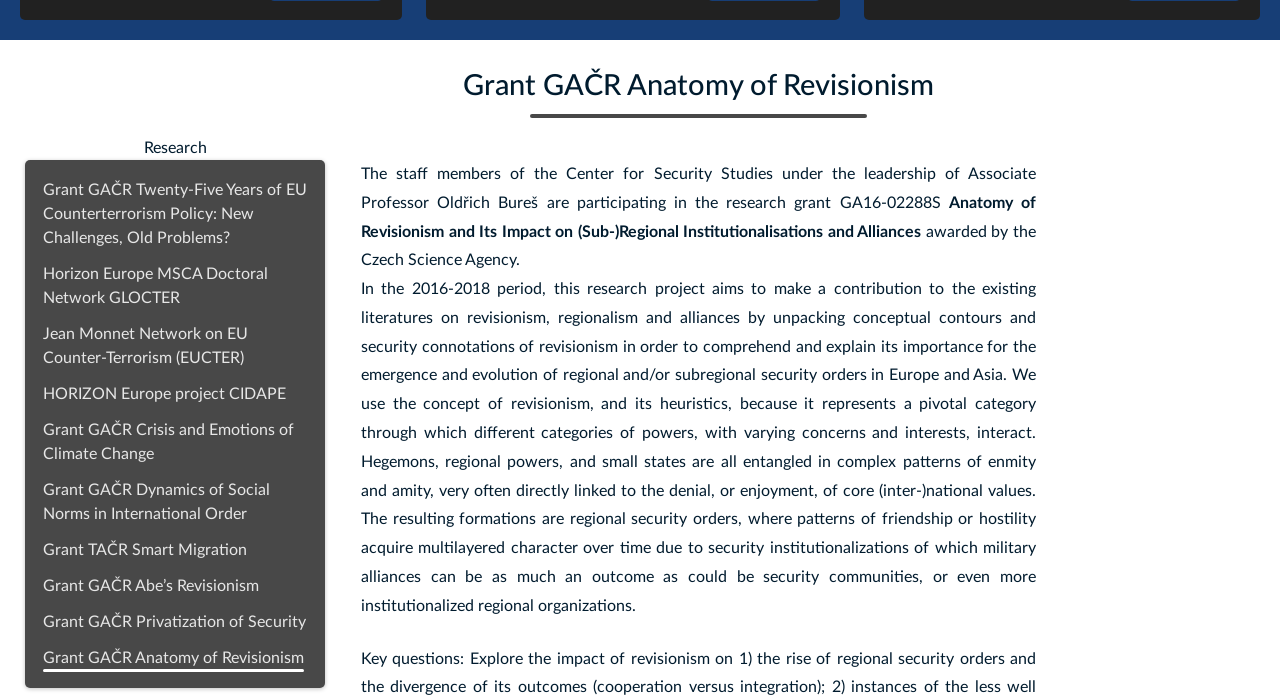Please find the bounding box coordinates (top-left x, top-left y, bottom-right x, bottom-right y) in the screenshot for the UI element described as follows: Grant TAČR Smart Migration

[0.029, 0.762, 0.245, 0.814]